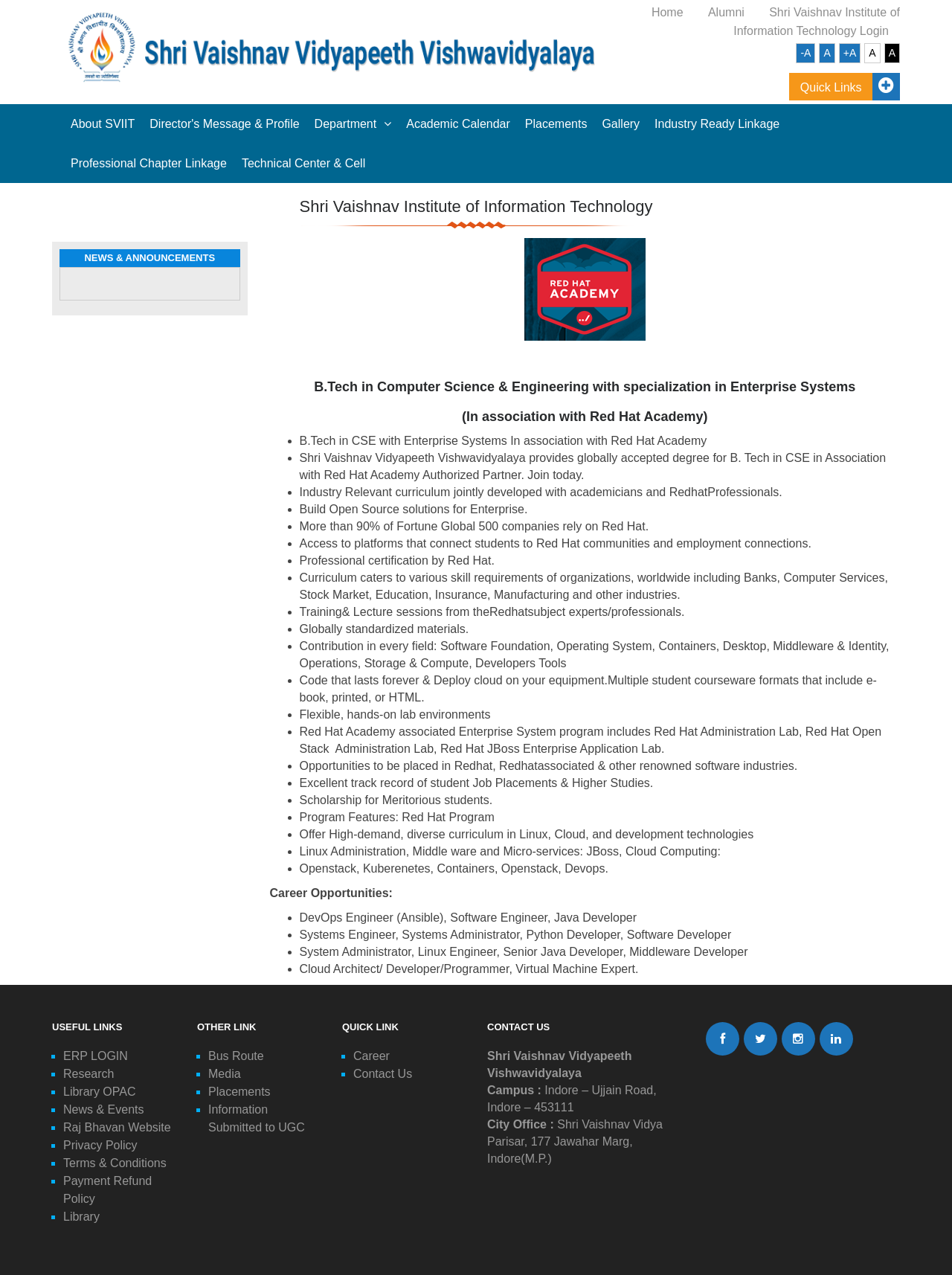How many benefits are listed for the B.Tech program? Based on the screenshot, please respond with a single word or phrase.

20